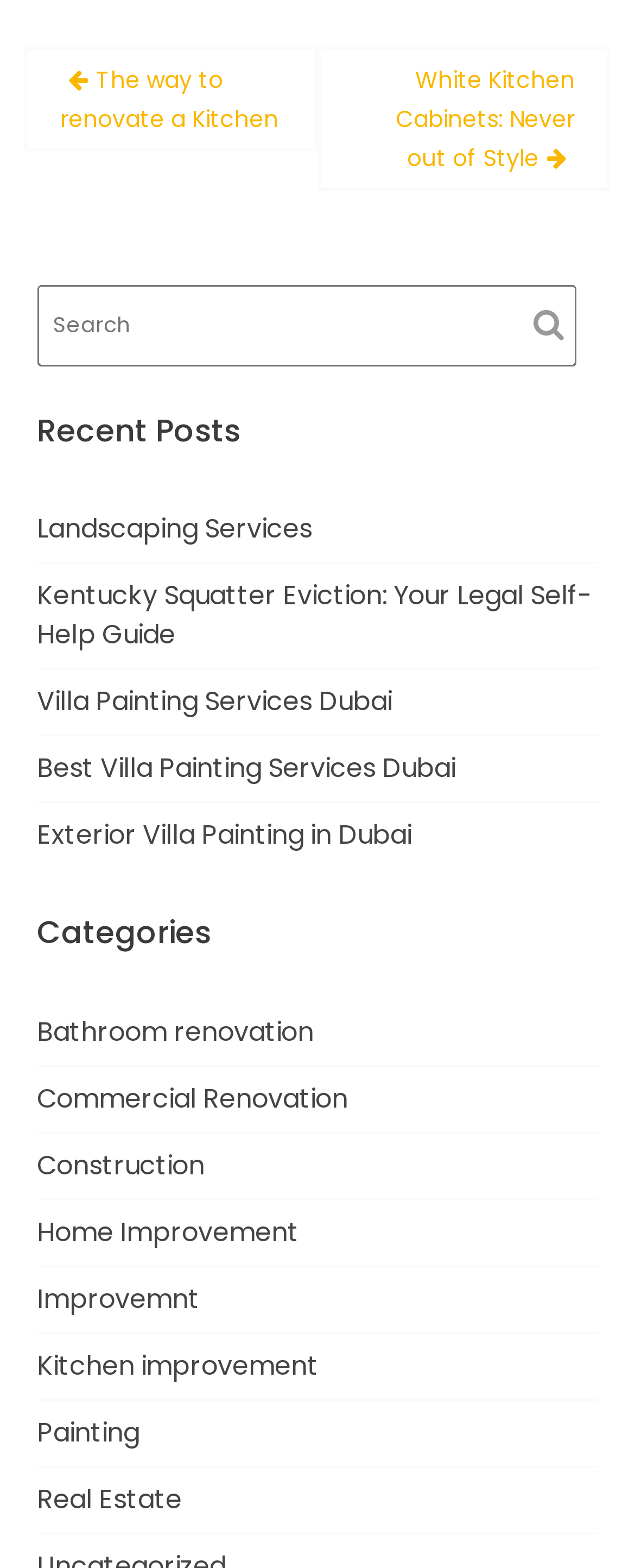What is the purpose of the search box?
Answer the question with a detailed explanation, including all necessary information.

I saw a search box with a textbox and a button, which suggests that it is used to search for content within the website.